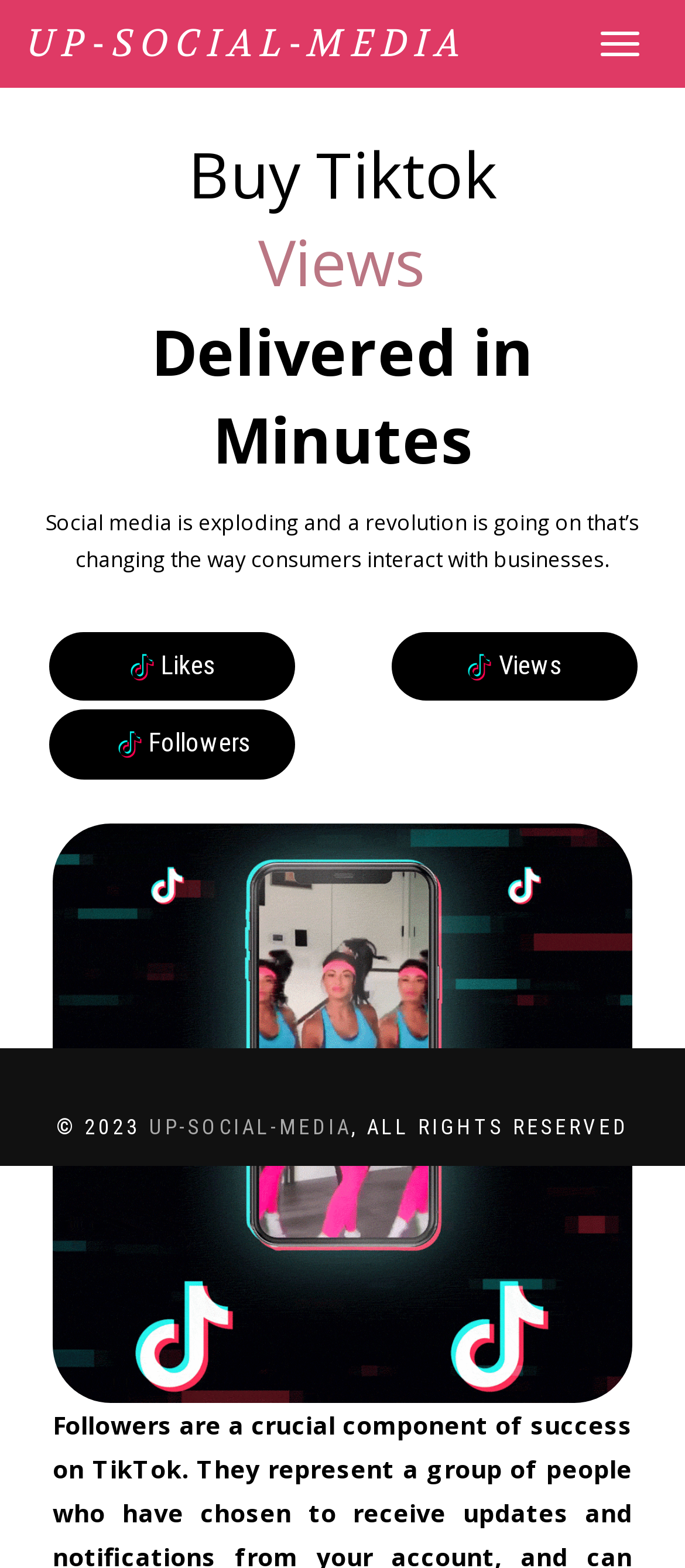Can you identify and provide the main heading of the webpage?

Buy Tiktok
Likes
Delivered in Minutes